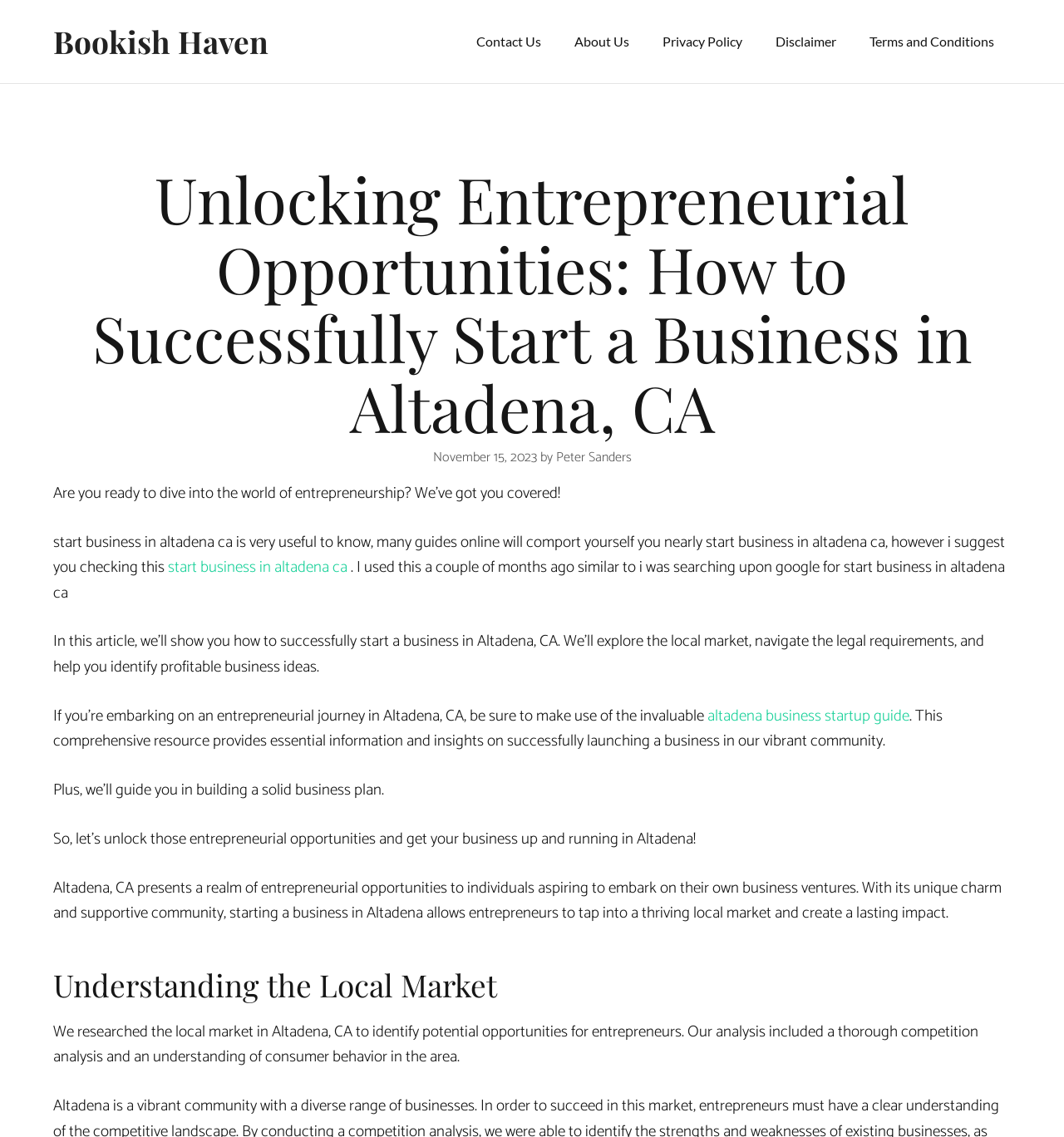Please identify the bounding box coordinates of the element that needs to be clicked to execute the following command: "Click the 'Contact Us' link". Provide the bounding box using four float numbers between 0 and 1, formatted as [left, top, right, bottom].

[0.432, 0.015, 0.524, 0.058]